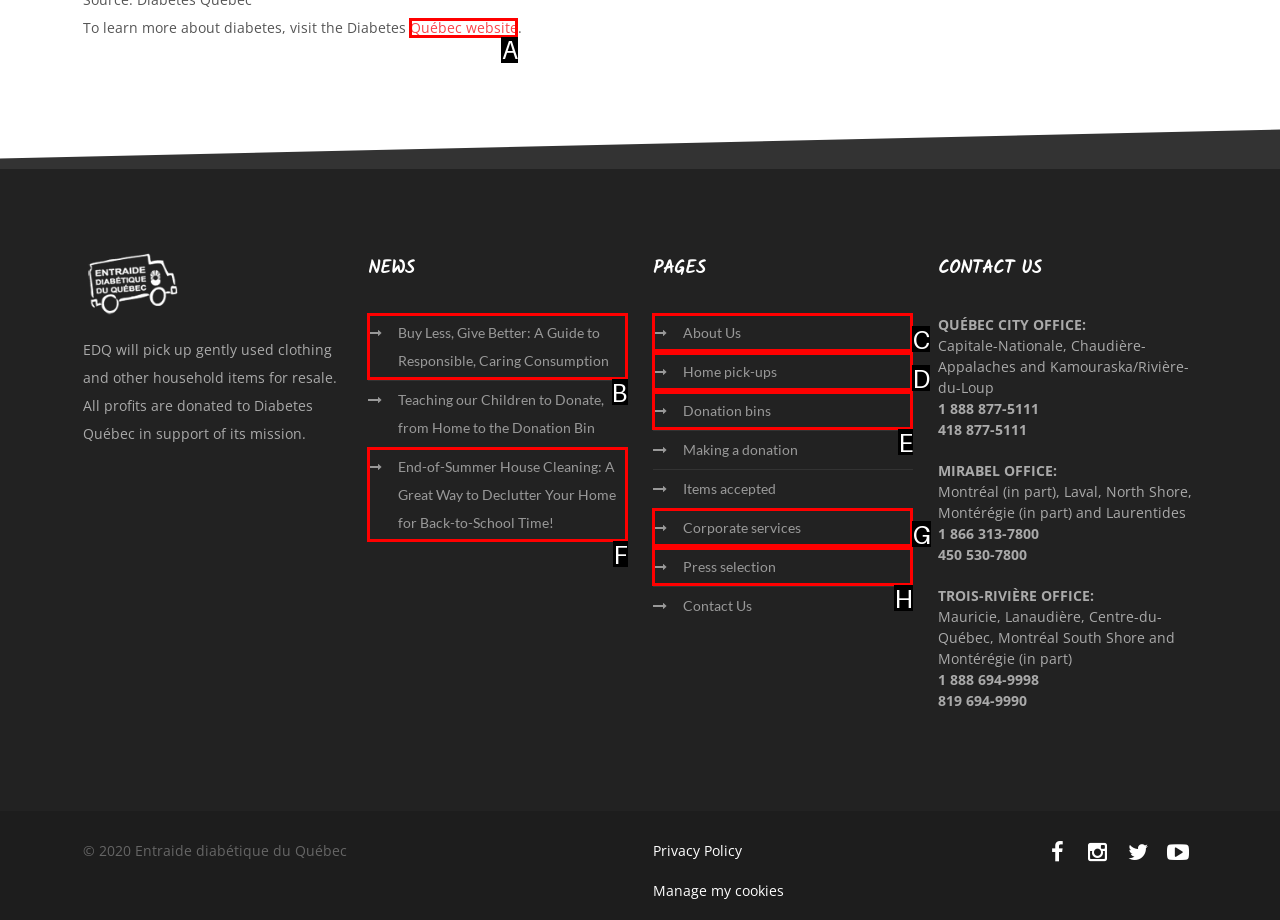Determine which HTML element to click for this task: Read the guide to responsible consumption Provide the letter of the selected choice.

B